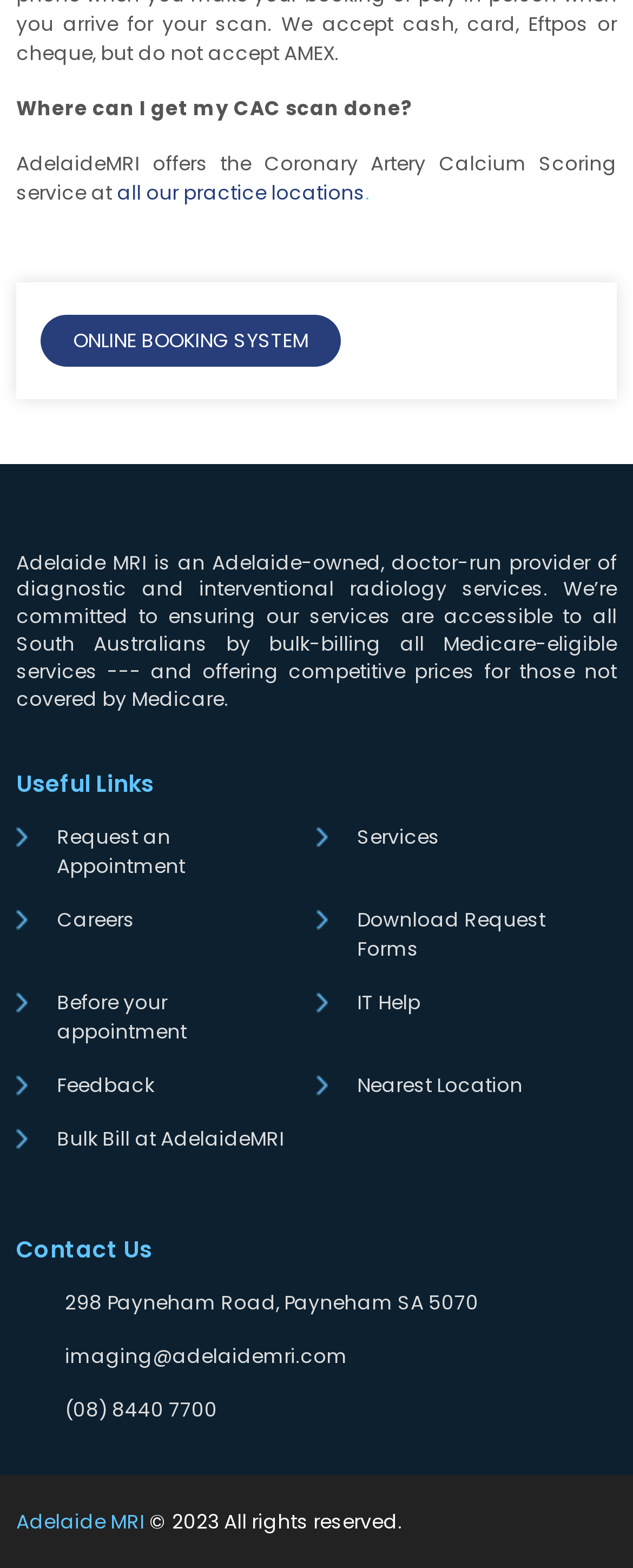Bounding box coordinates are specified in the format (top-left x, top-left y, bottom-right x, bottom-right y). All values are floating point numbers bounded between 0 and 1. Please provide the bounding box coordinate of the region this sentence describes: ONLINE BOOKING SYSTEM

[0.064, 0.2, 0.538, 0.233]